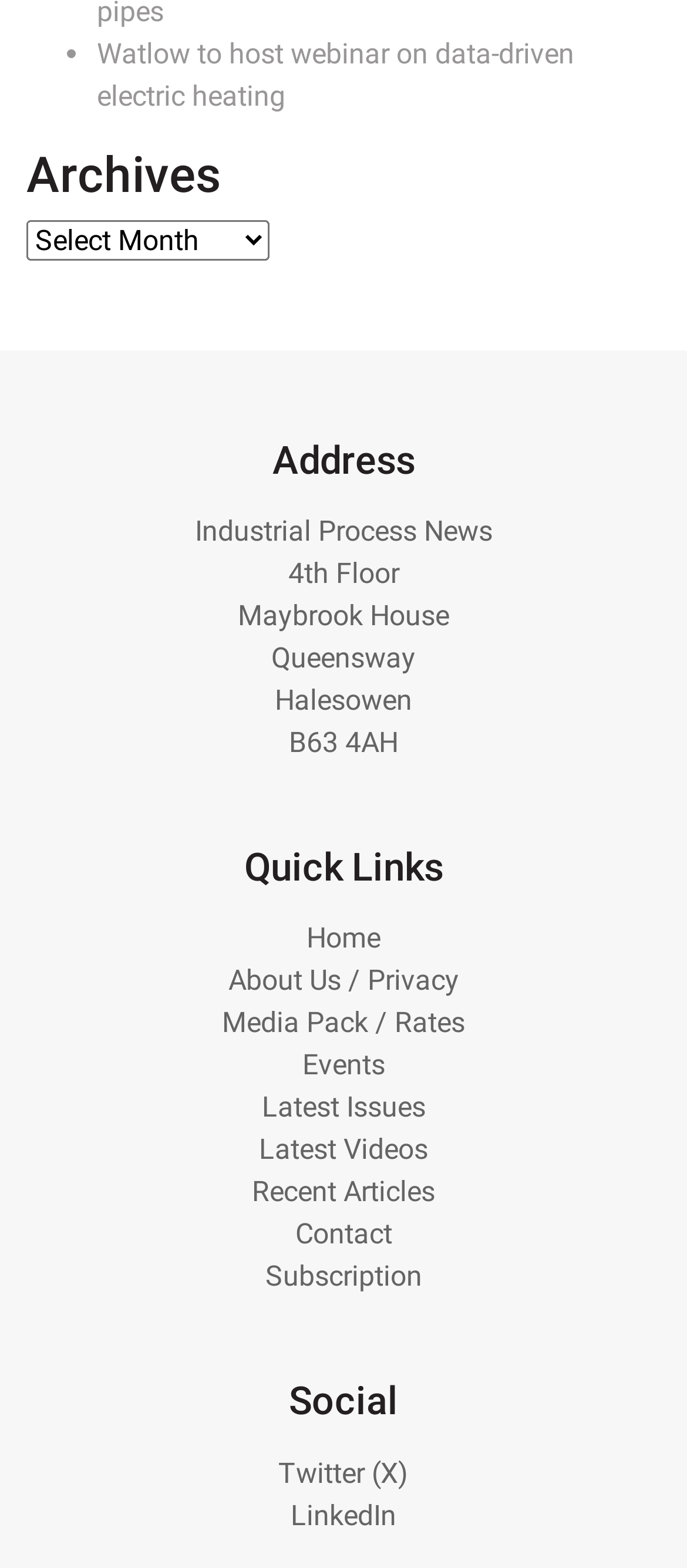Provide the bounding box coordinates of the HTML element this sentence describes: "Media Pack / Rates".

[0.323, 0.642, 0.677, 0.663]